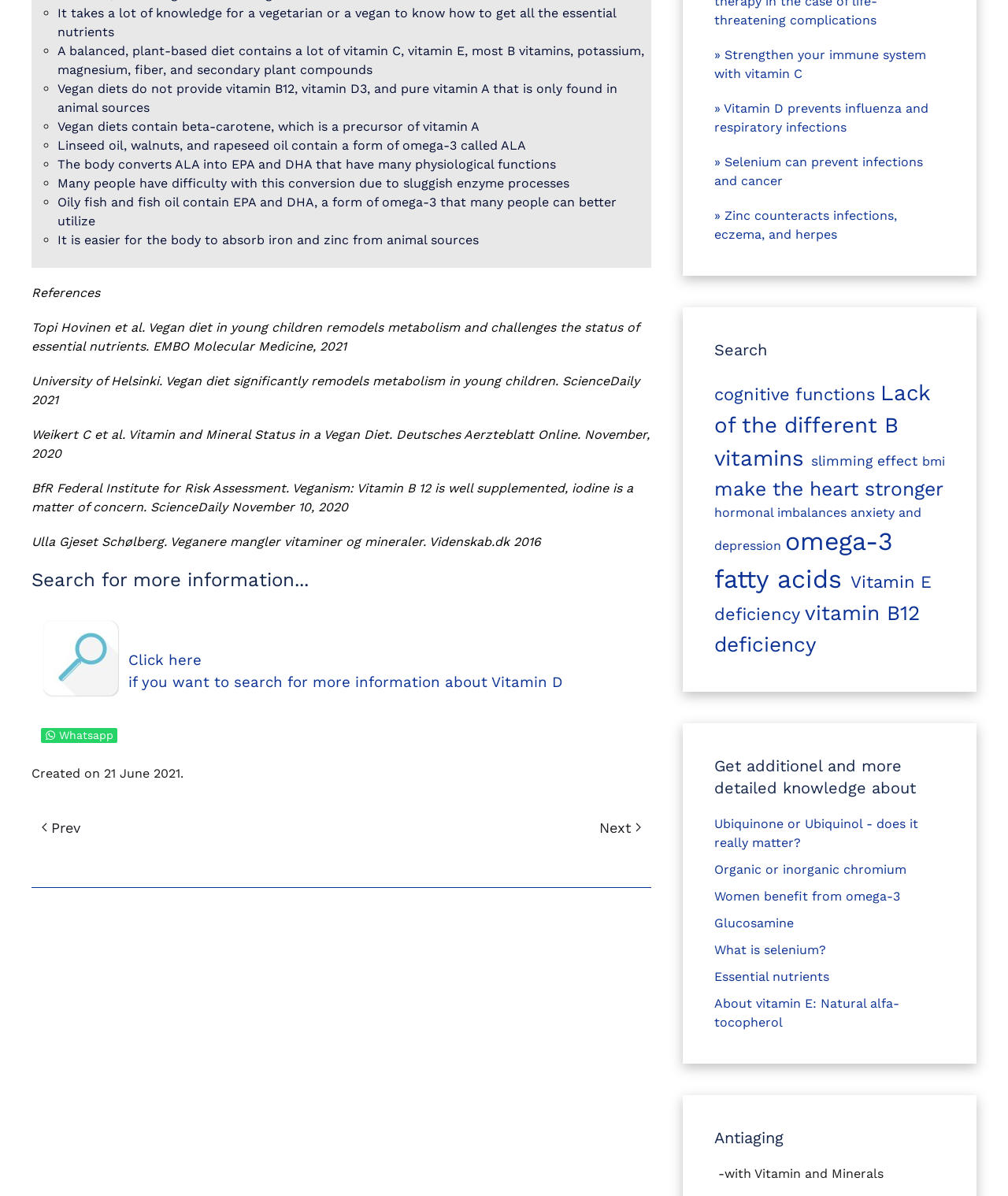Please provide a one-word or short phrase answer to the question:
What is the purpose of the 'Search for more information...' section?

To search for more information about specific topics